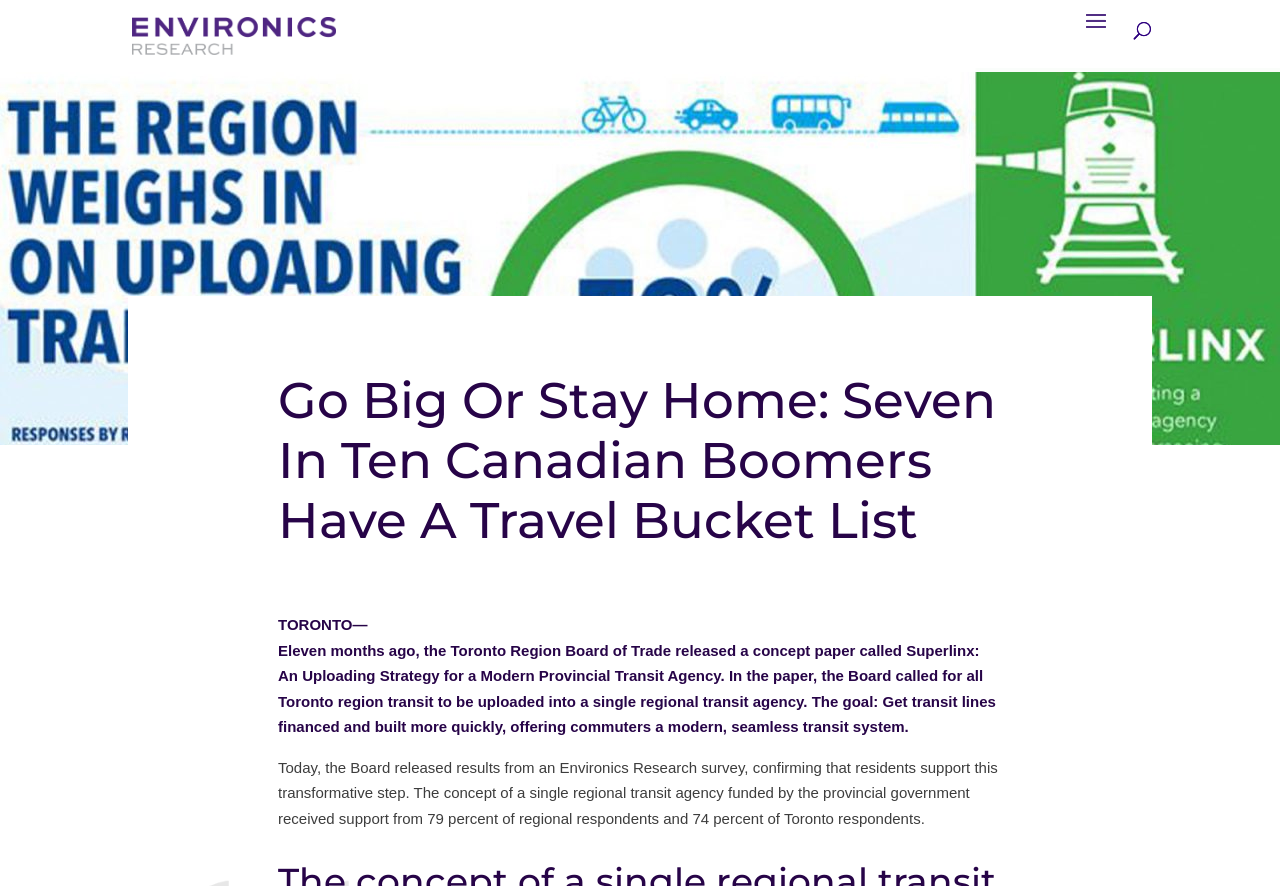Respond to the following query with just one word or a short phrase: 
What is the name of the research company?

Environics Research